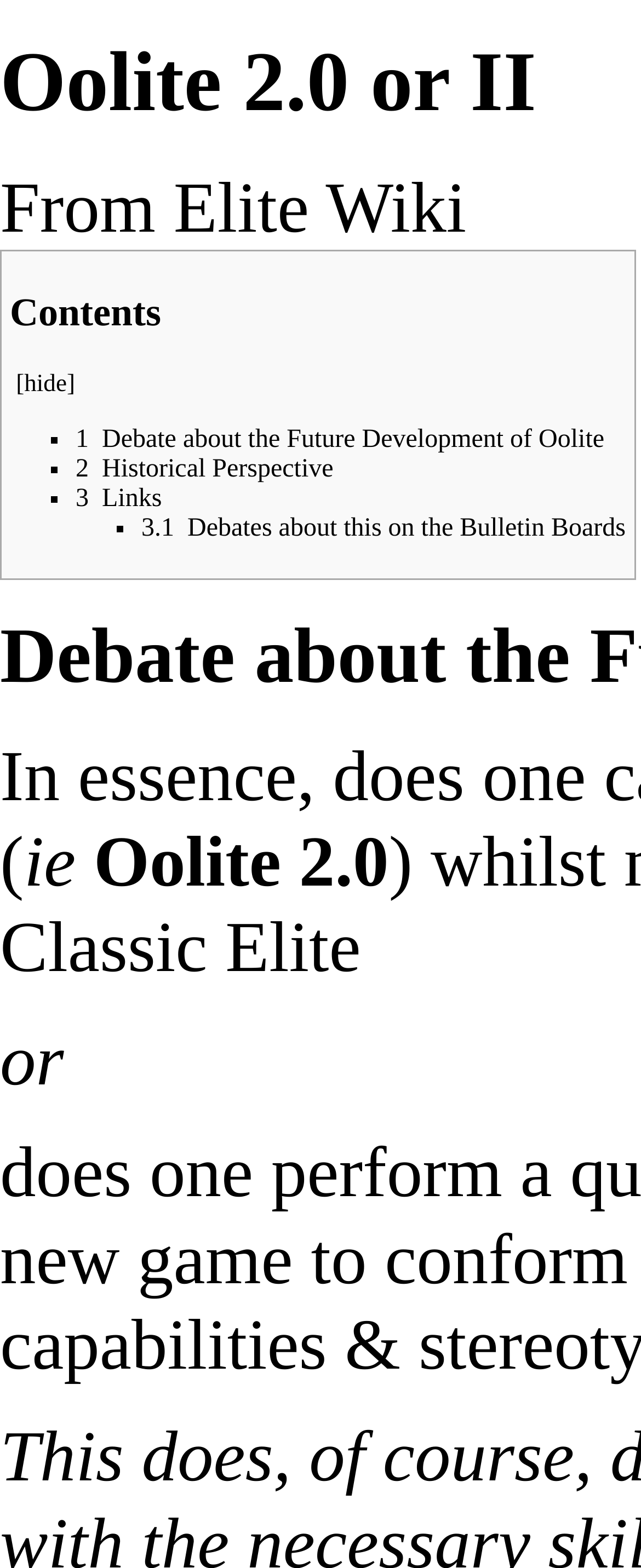Mark the bounding box of the element that matches the following description: "hide".

[0.038, 0.236, 0.104, 0.253]